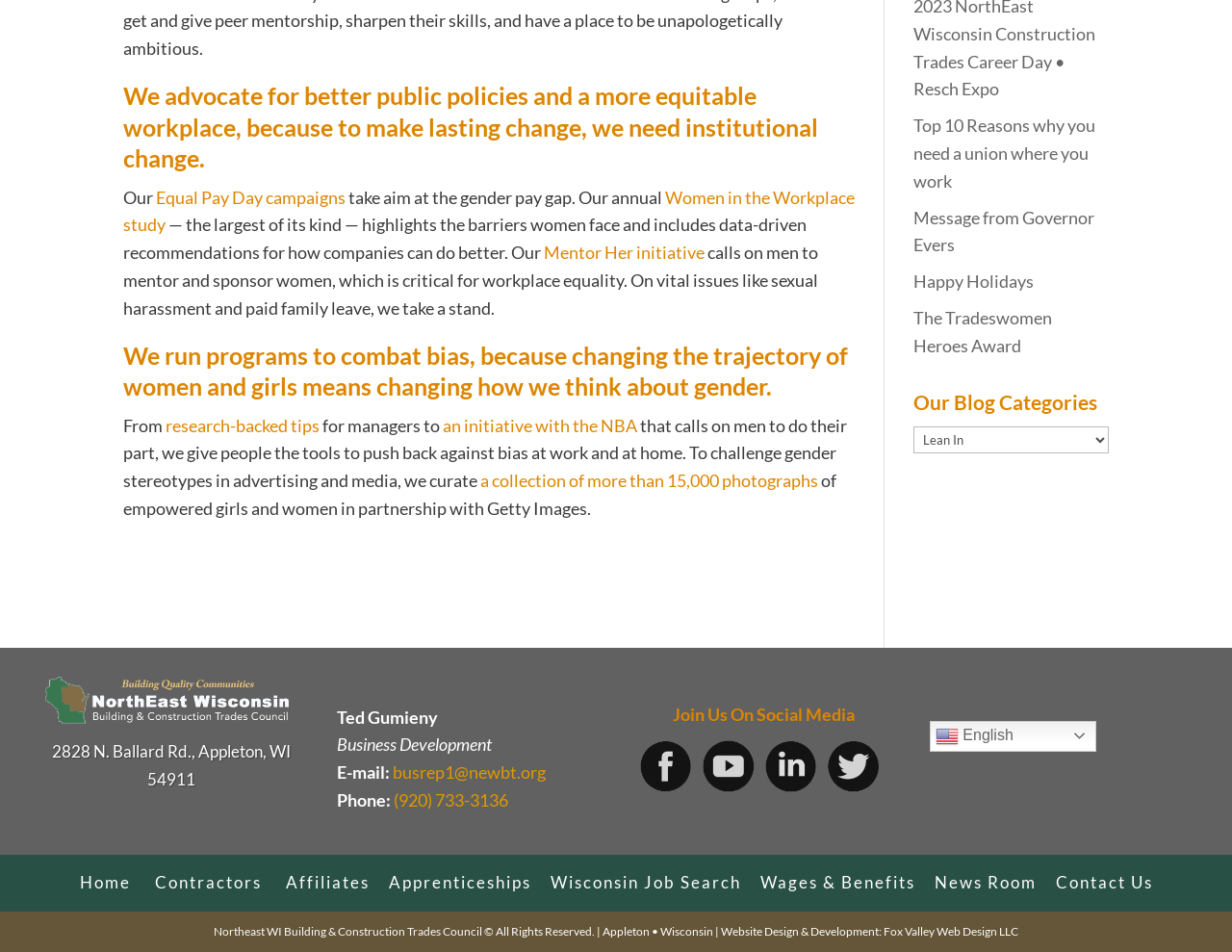What is the topic of the 'Women in the Workplace' study?
Examine the webpage screenshot and provide an in-depth answer to the question.

The 'Women in the Workplace' study is mentioned alongside the 'Equal Pay Day campaigns', which suggests that the study is related to the gender pay gap.